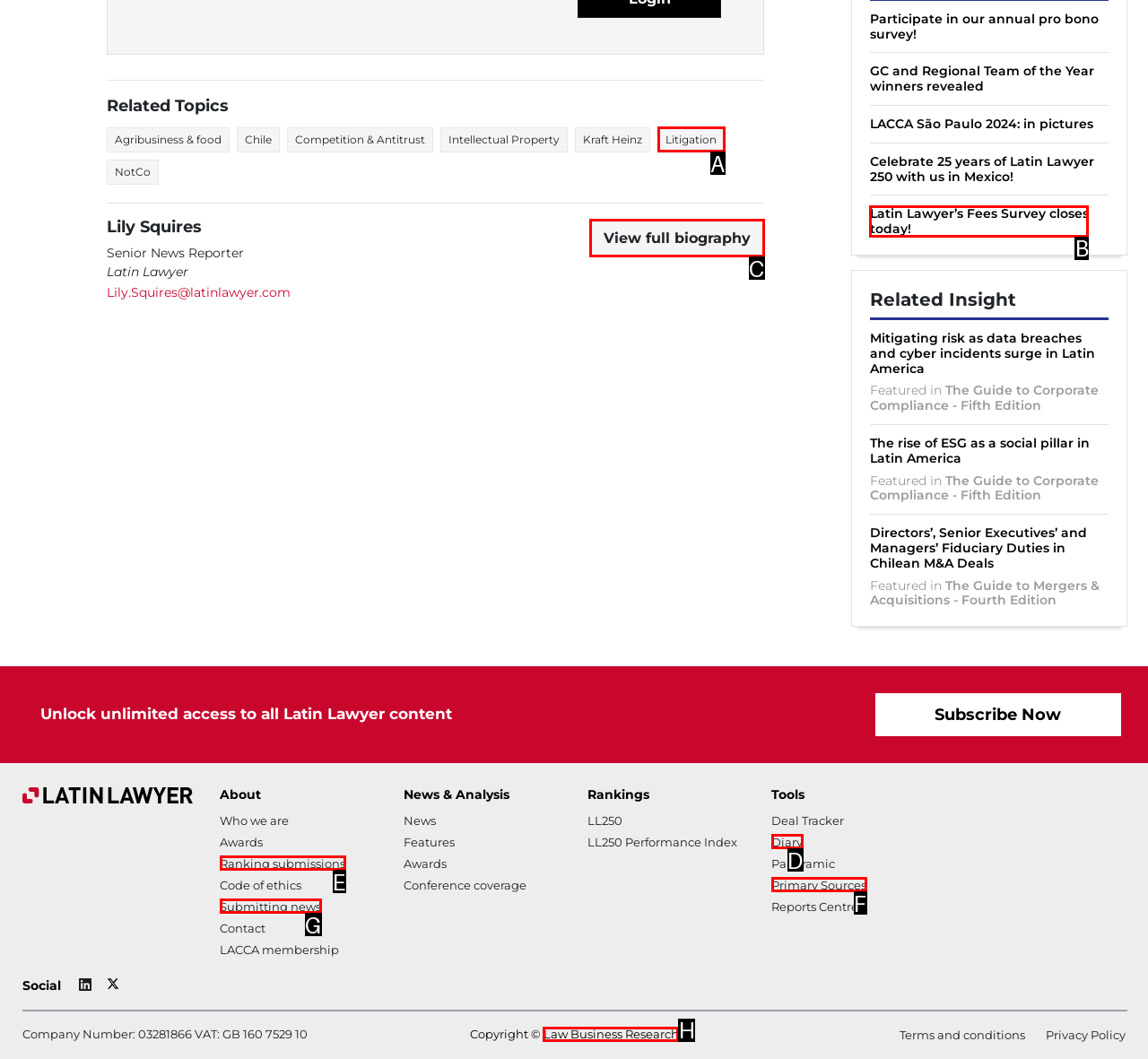Tell me which one HTML element I should click to complete the following task: View full biography Answer with the option's letter from the given choices directly.

C